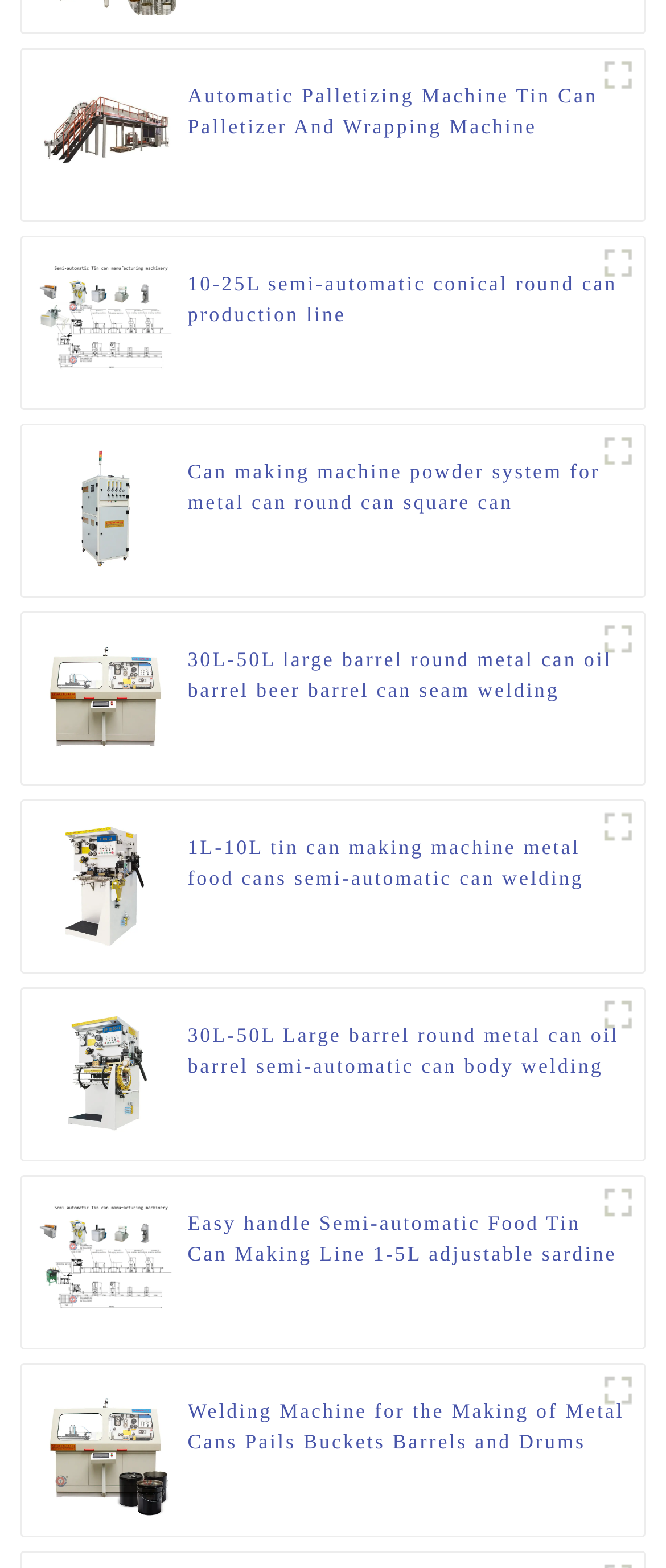Refer to the screenshot and answer the following question in detail:
Are there any machines for making small cans?

The webpage shows machines with descriptions such as '1L-10L tin can making machine' and '10-25L semi-automatic conical round can production line', which suggests that there are machines for making small cans.